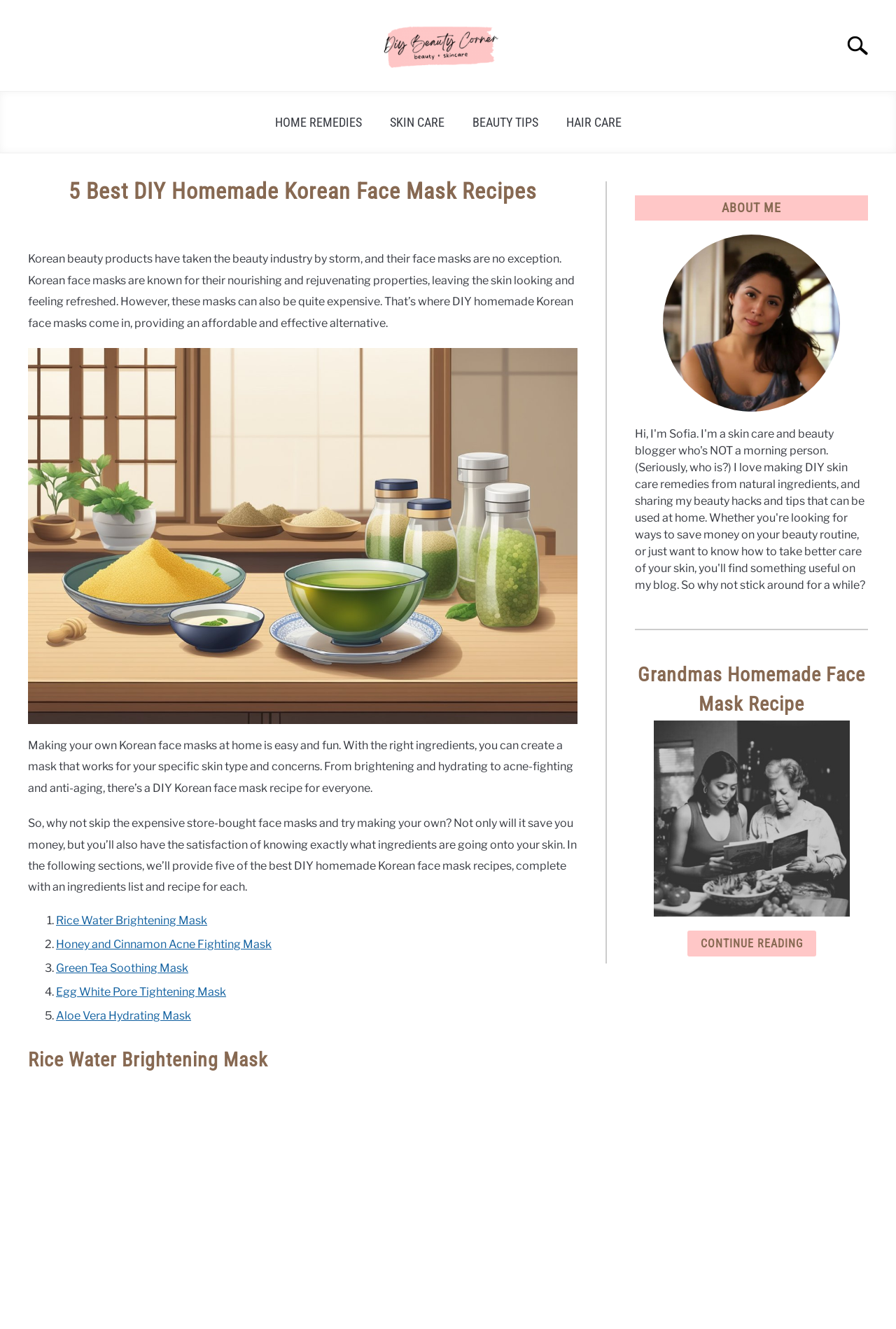What is the purpose of making DIY Korean face masks?
Based on the image, give a one-word or short phrase answer.

To save money